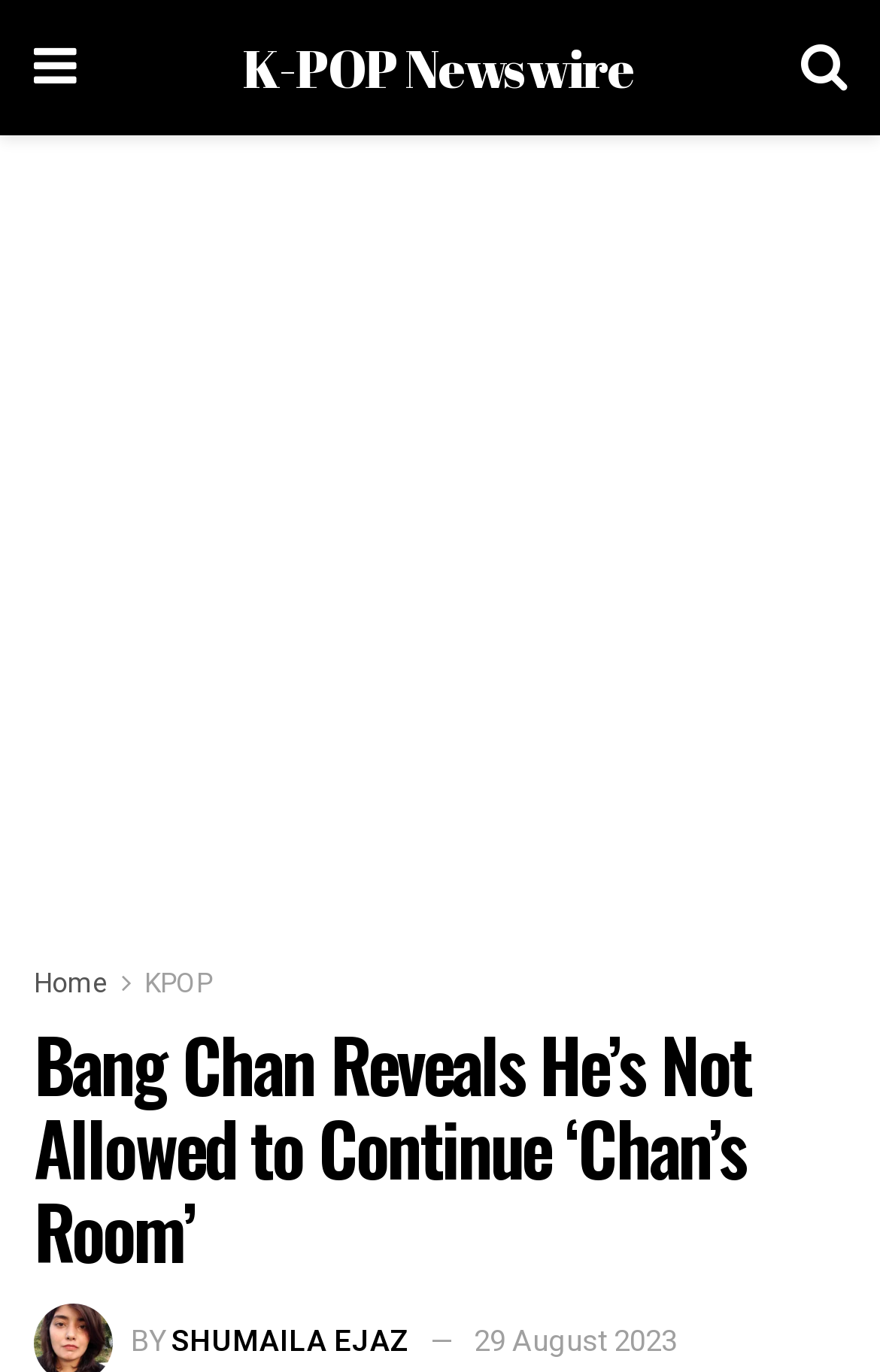Given the webpage screenshot, identify the bounding box of the UI element that matches this description: "29 August 2023".

[0.538, 0.961, 0.769, 0.992]